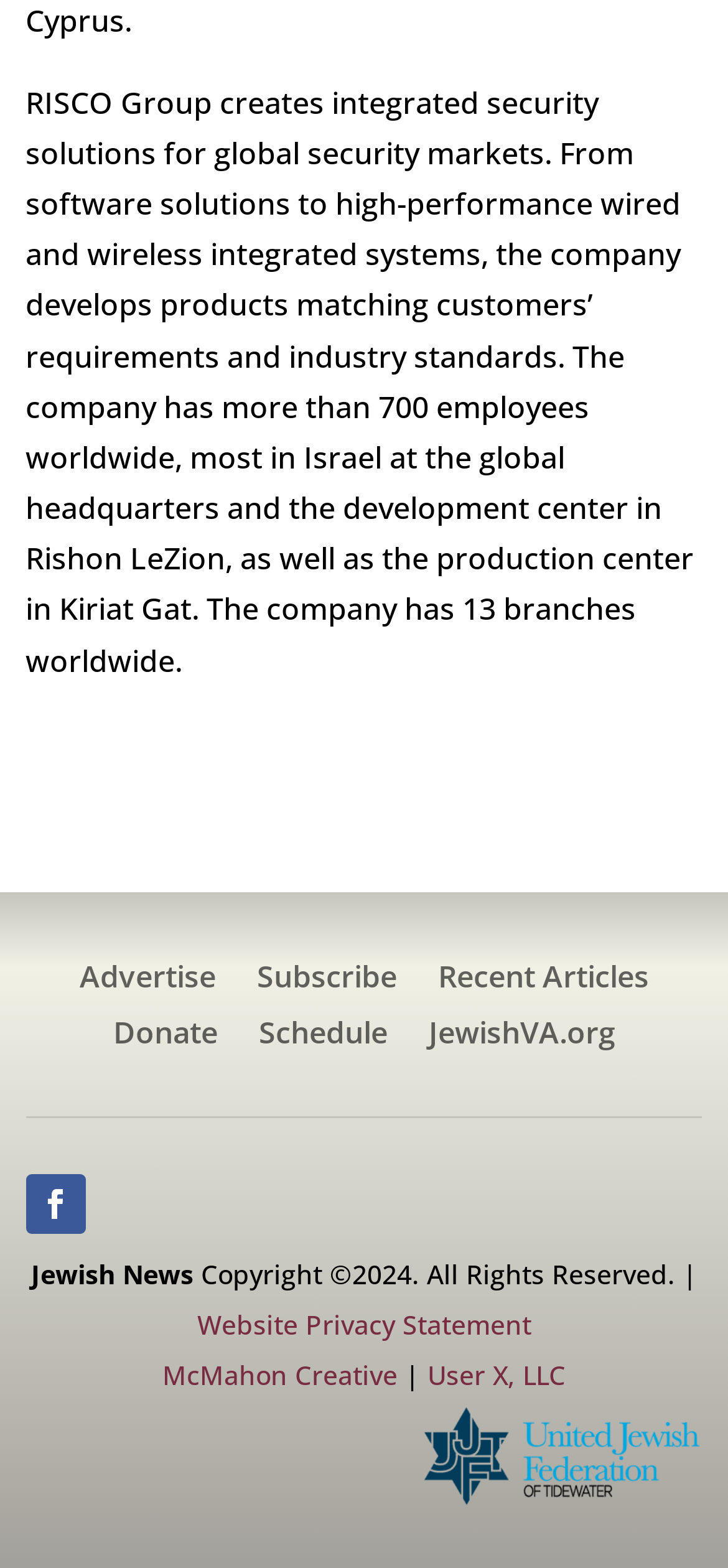Please answer the following question using a single word or phrase: 
What is the name of the company that developed this website?

McMahon Creative